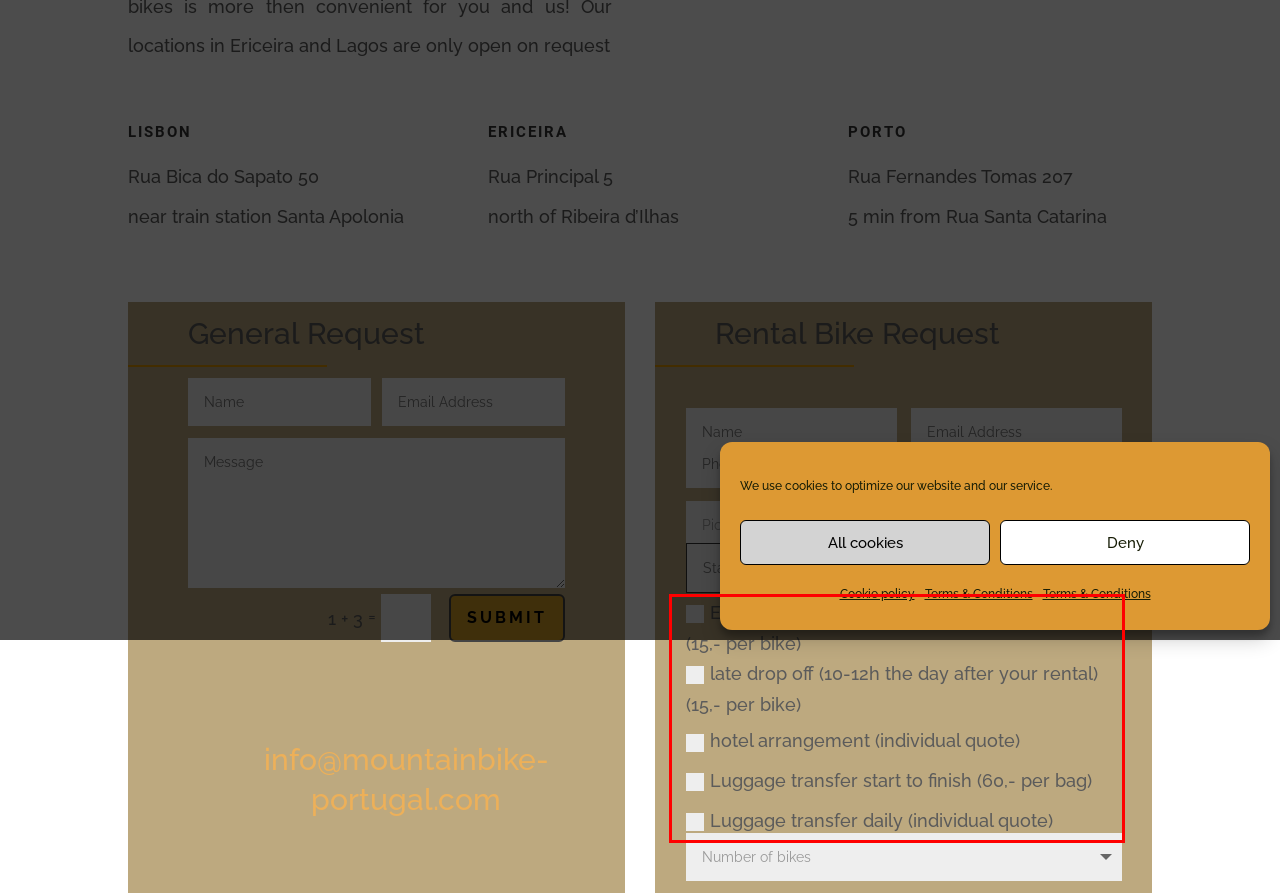Please recognize and transcribe the text located inside the red bounding box in the webpage image.

Early pick up (16-19h the day before your rental) (15,- per bike) late drop off (10-12h the day after your rental) (15,- per bike) hotel arrangement (individual quote) Luggage transfer start to finish (60,- per bag) Luggage transfer daily (individual quote)